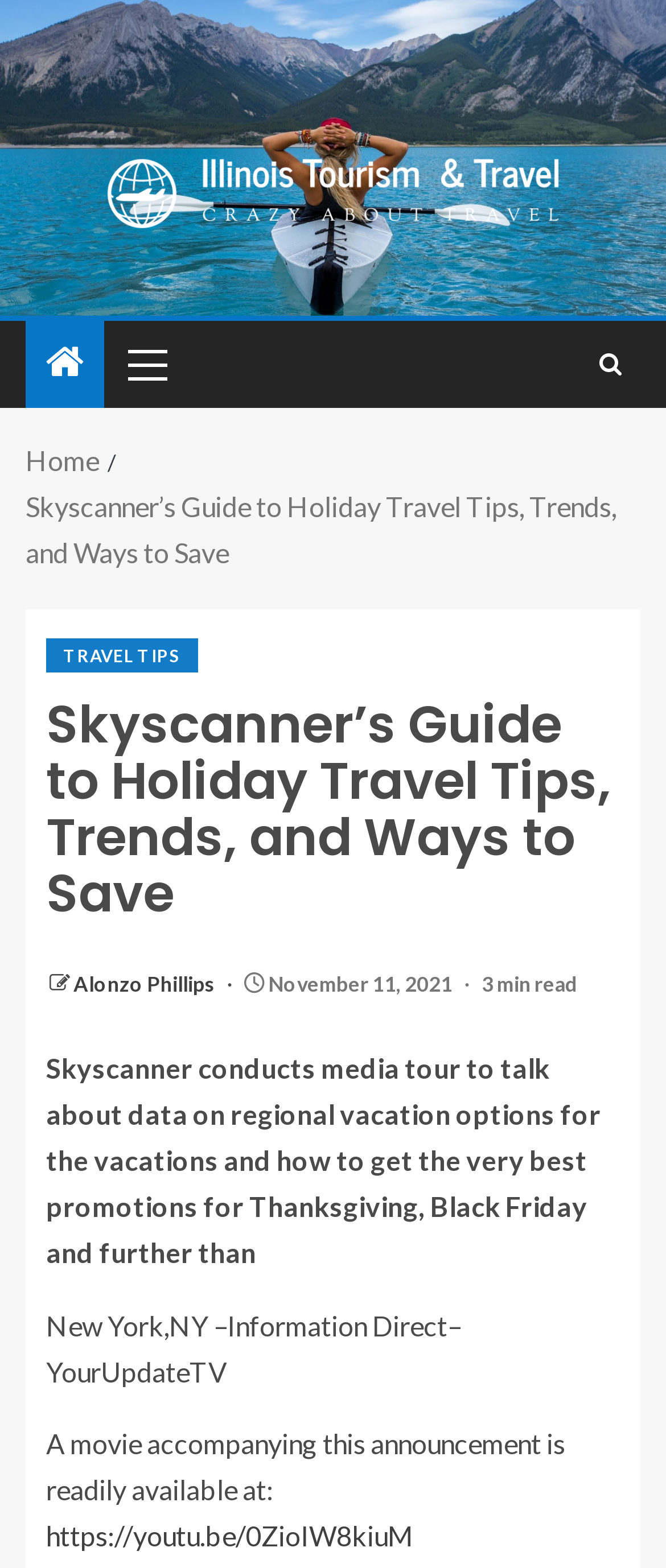Identify the bounding box coordinates of the region that needs to be clicked to carry out this instruction: "check December 2021". Provide these coordinates as four float numbers ranging from 0 to 1, i.e., [left, top, right, bottom].

None